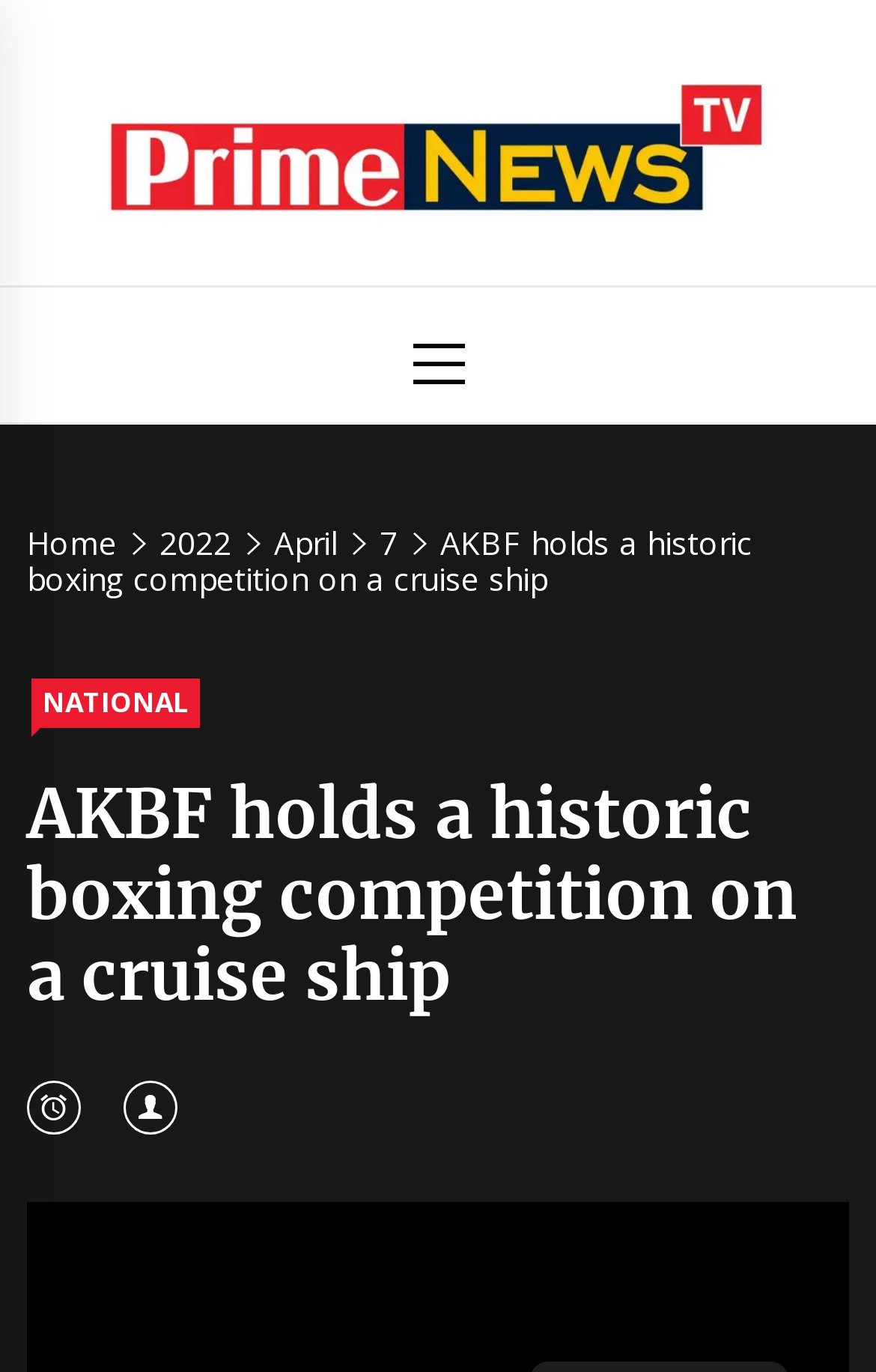Determine the main heading of the webpage and generate its text.

AKBF holds a historic boxing competition on a cruise ship